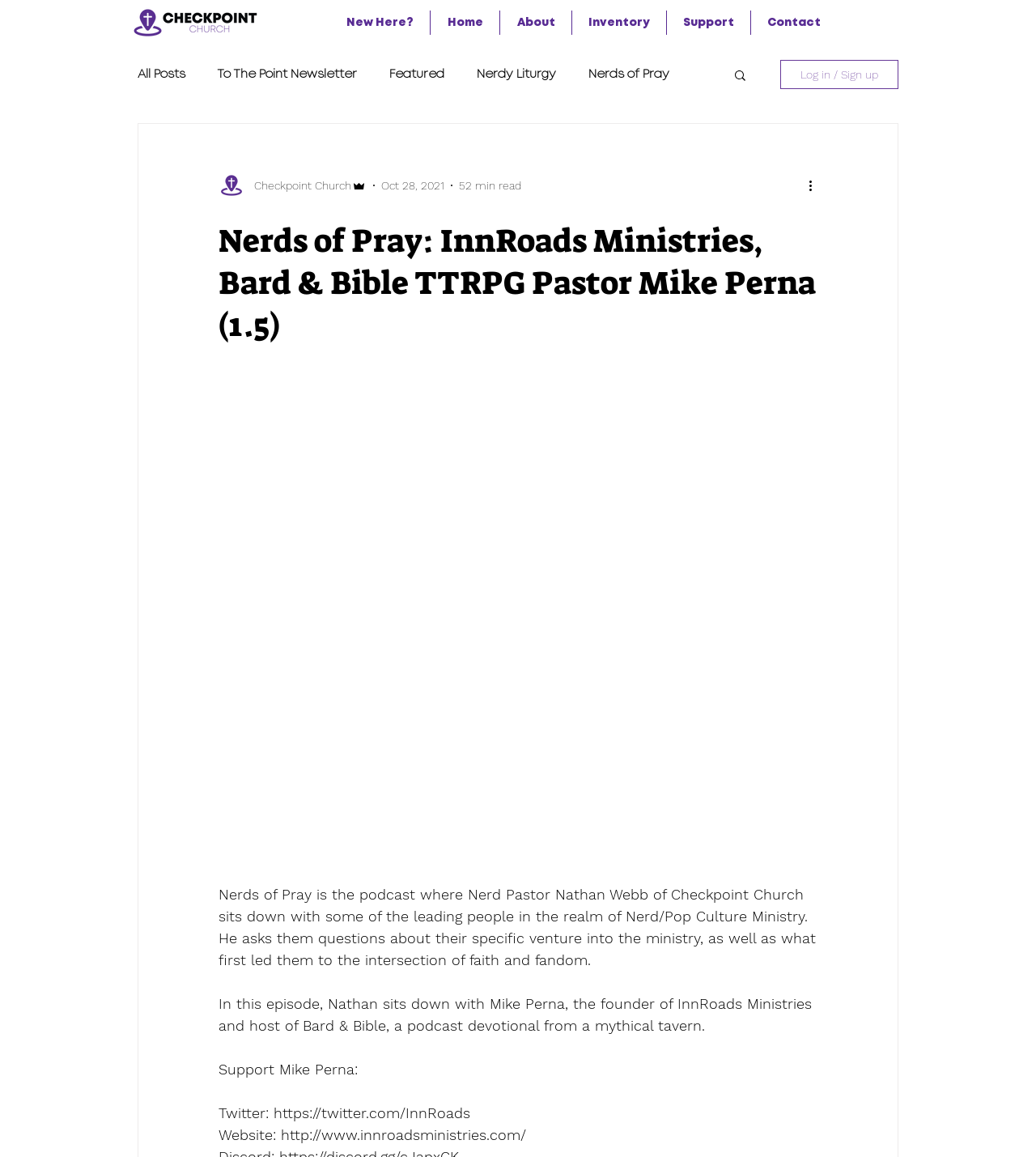How many navigation links are there in the 'Site' section?
Provide a thorough and detailed answer to the question.

I found the answer by looking at the navigation links in the 'Site' section, which are 'New Here?', 'Home', 'About', 'Inventory', 'Support', and 'Contact'. There are 6 links in total.